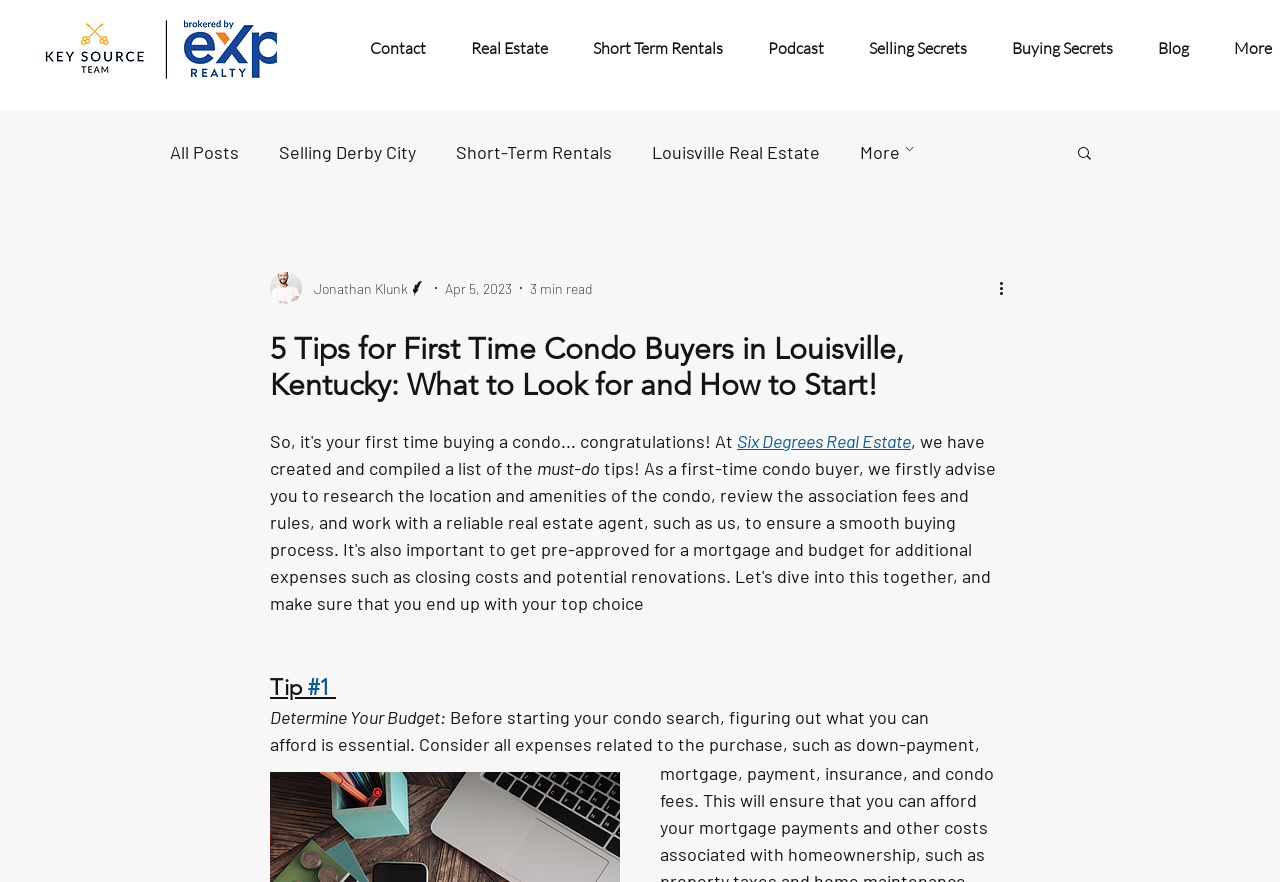Find the bounding box coordinates of the element I should click to carry out the following instruction: "Click the 'Contact' link".

[0.271, 0.026, 0.35, 0.083]